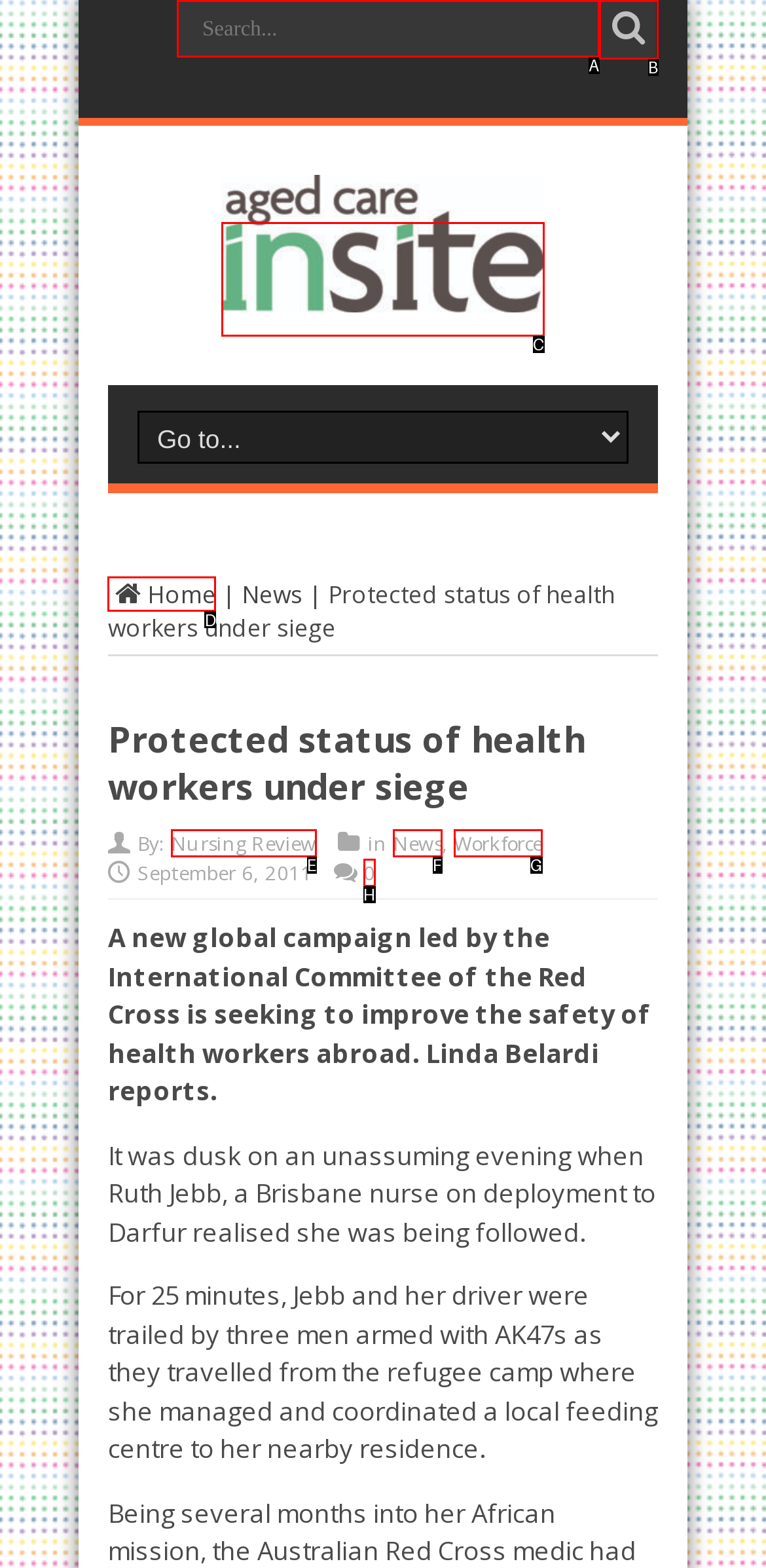Choose the letter of the option that needs to be clicked to perform the task: Click on the home button. Answer with the letter.

D